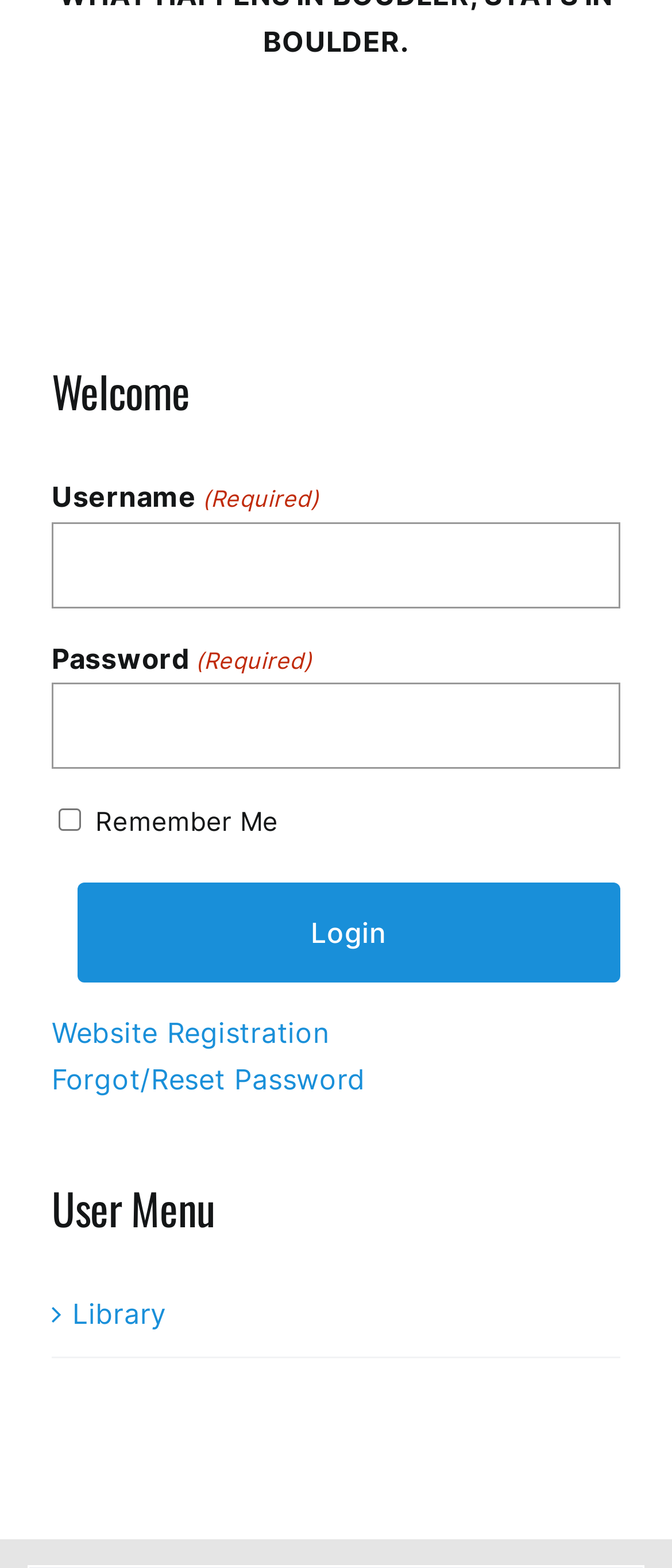Answer the question with a single word or phrase: 
What is the purpose of the checkbox?

Remember Me